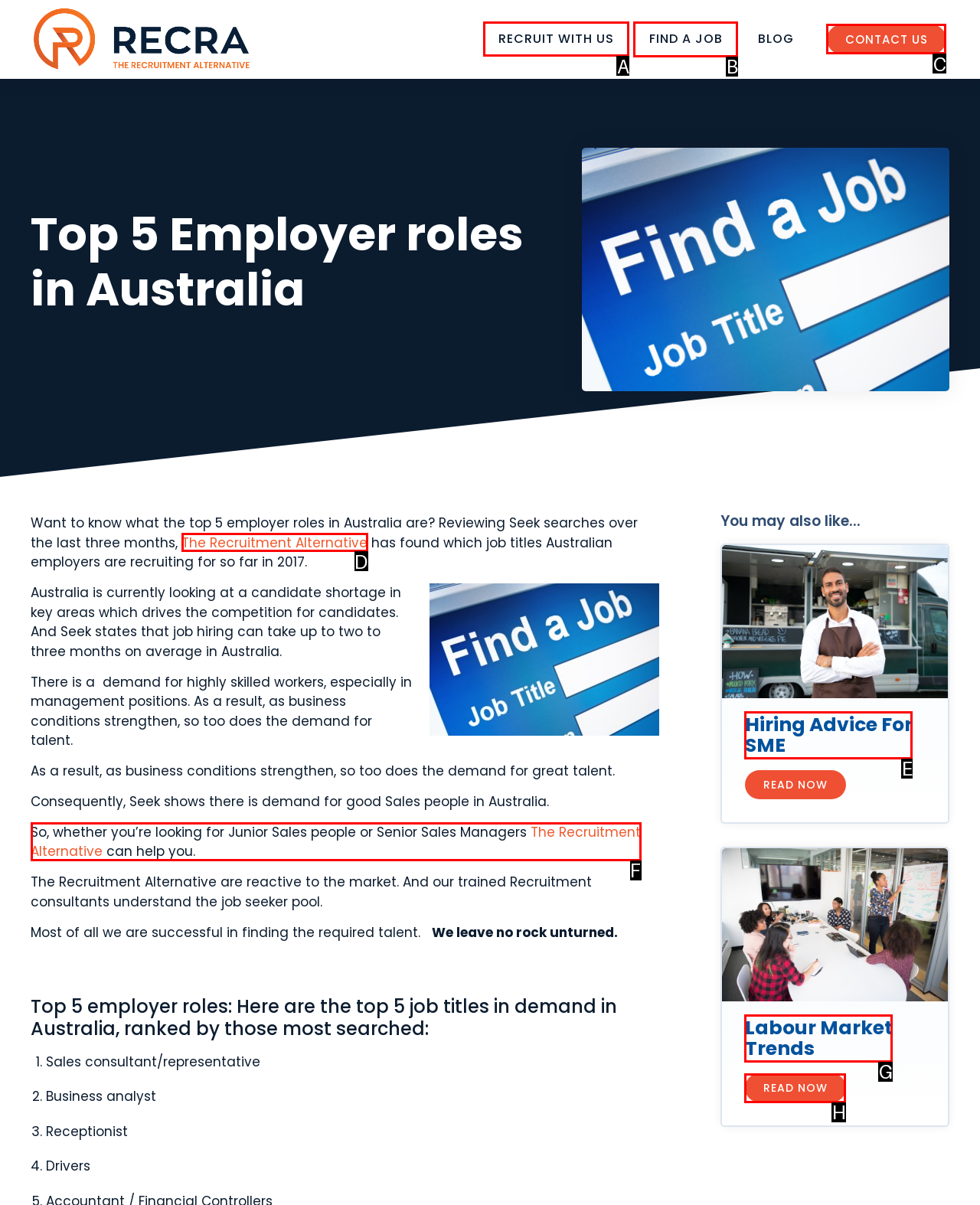Specify which UI element should be clicked to accomplish the task: Click on 'RECRUIT WITH US'. Answer with the letter of the correct choice.

A